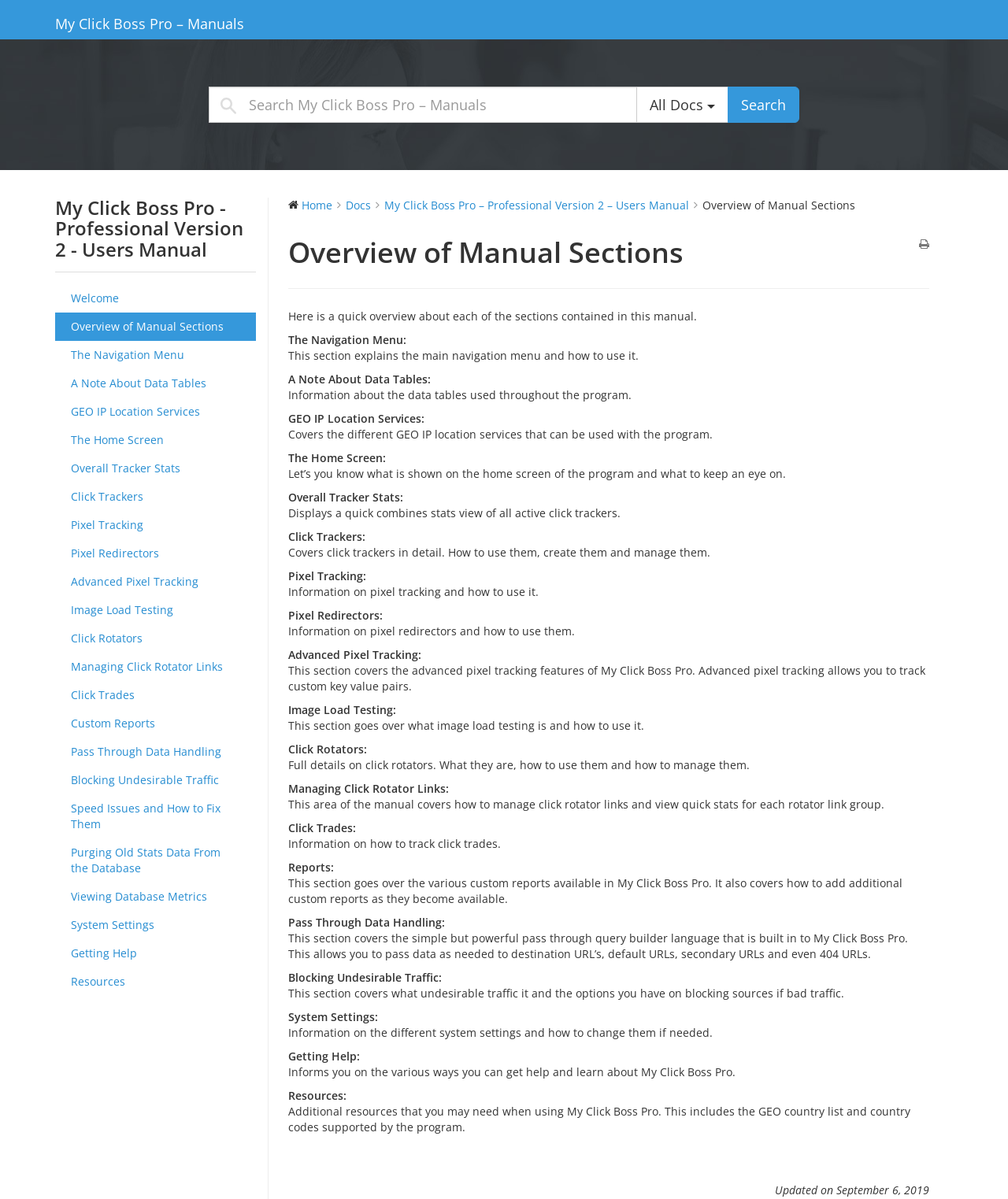What is the purpose of the 'Pixel Redirectors' section?
Answer with a single word or phrase by referring to the visual content.

Information on pixel redirectors and how to use them